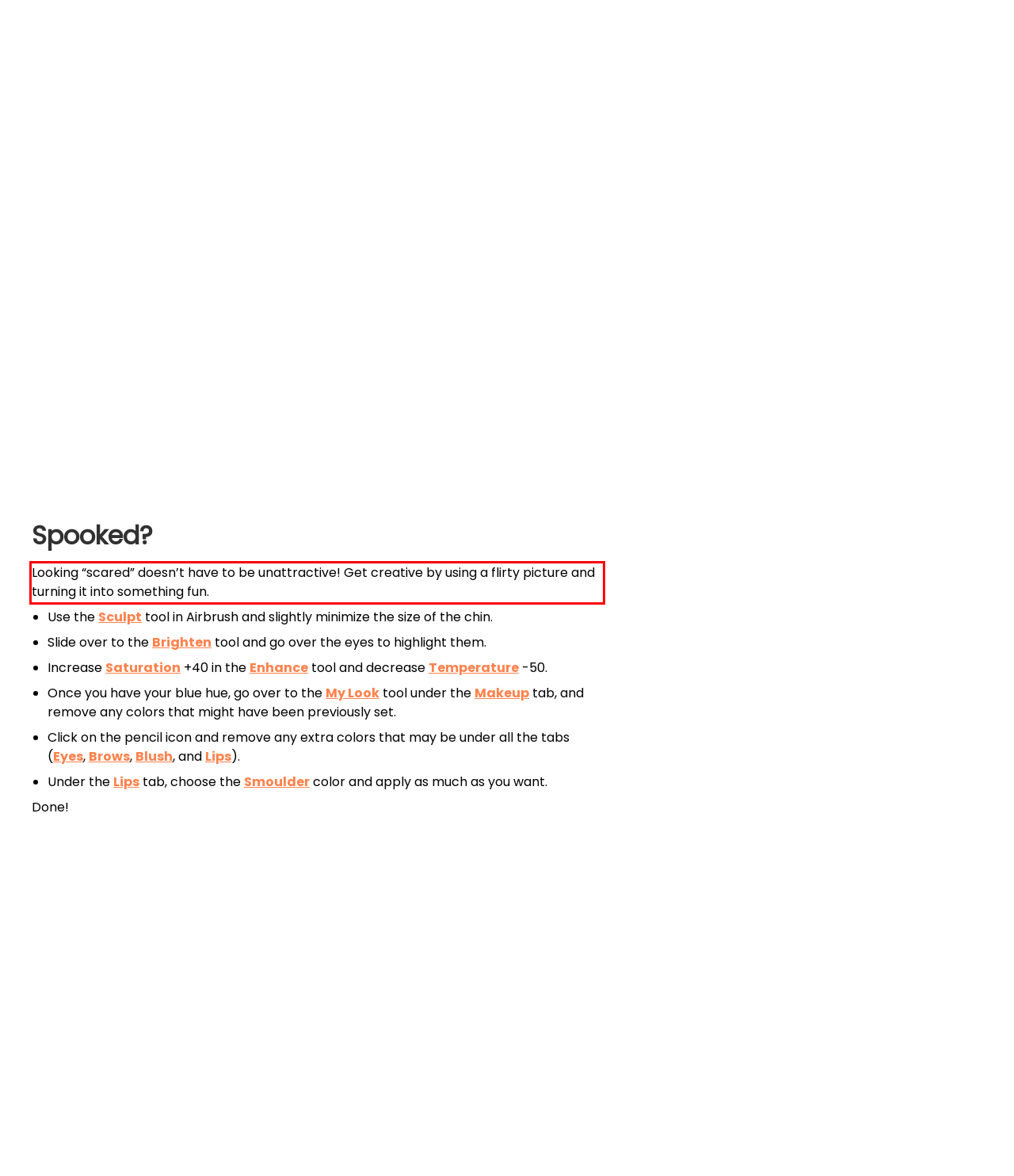You are given a screenshot of a webpage with a UI element highlighted by a red bounding box. Please perform OCR on the text content within this red bounding box.

Looking “scared” doesn’t have to be unattractive! Get creative by using a flirty picture and turning it into something fun.